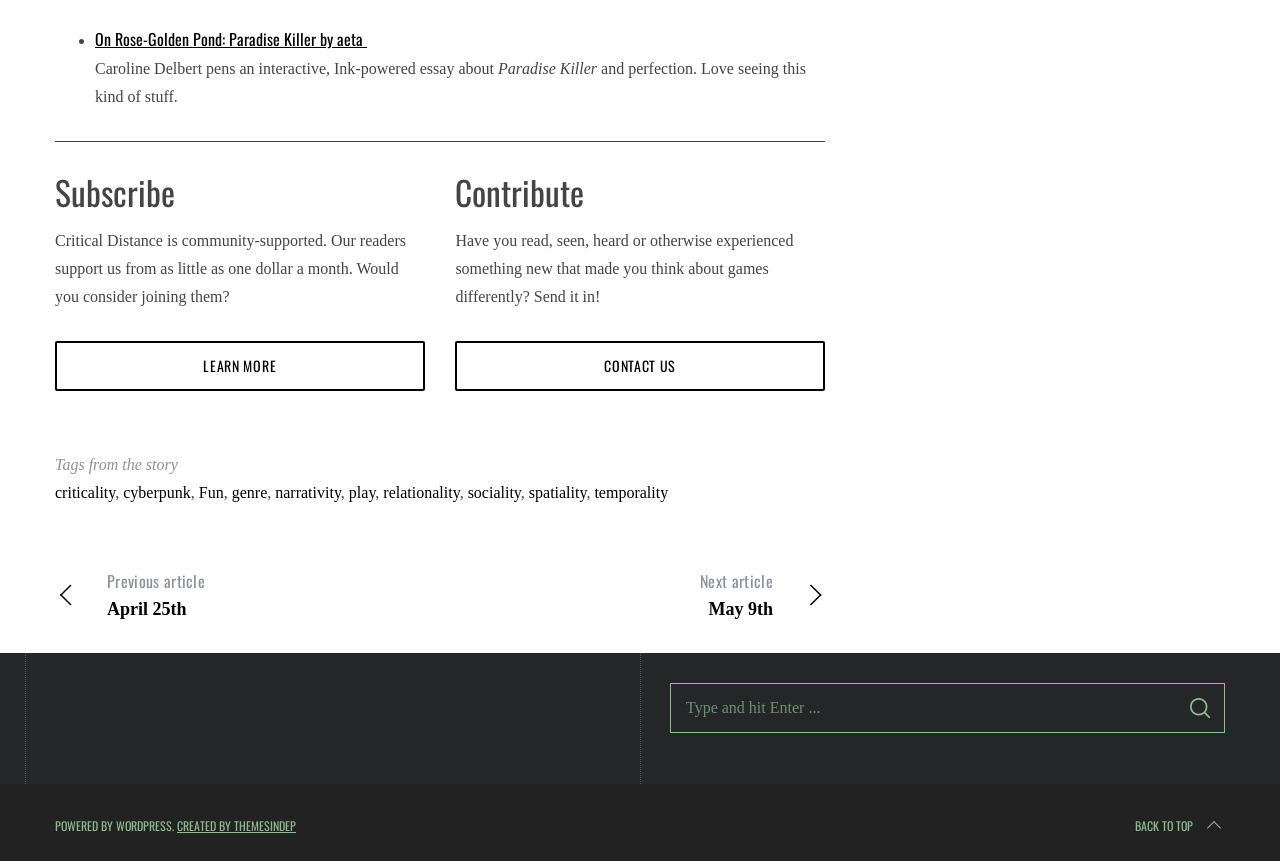How can readers support Critical Distance?
Using the information presented in the image, please offer a detailed response to the question.

The StaticText 'Critical Distance is community-supported. Our readers support us from as little as one dollar a month. Would you consider joining them?' indicates that readers can support Critical Distance by contributing as little as one dollar a month.